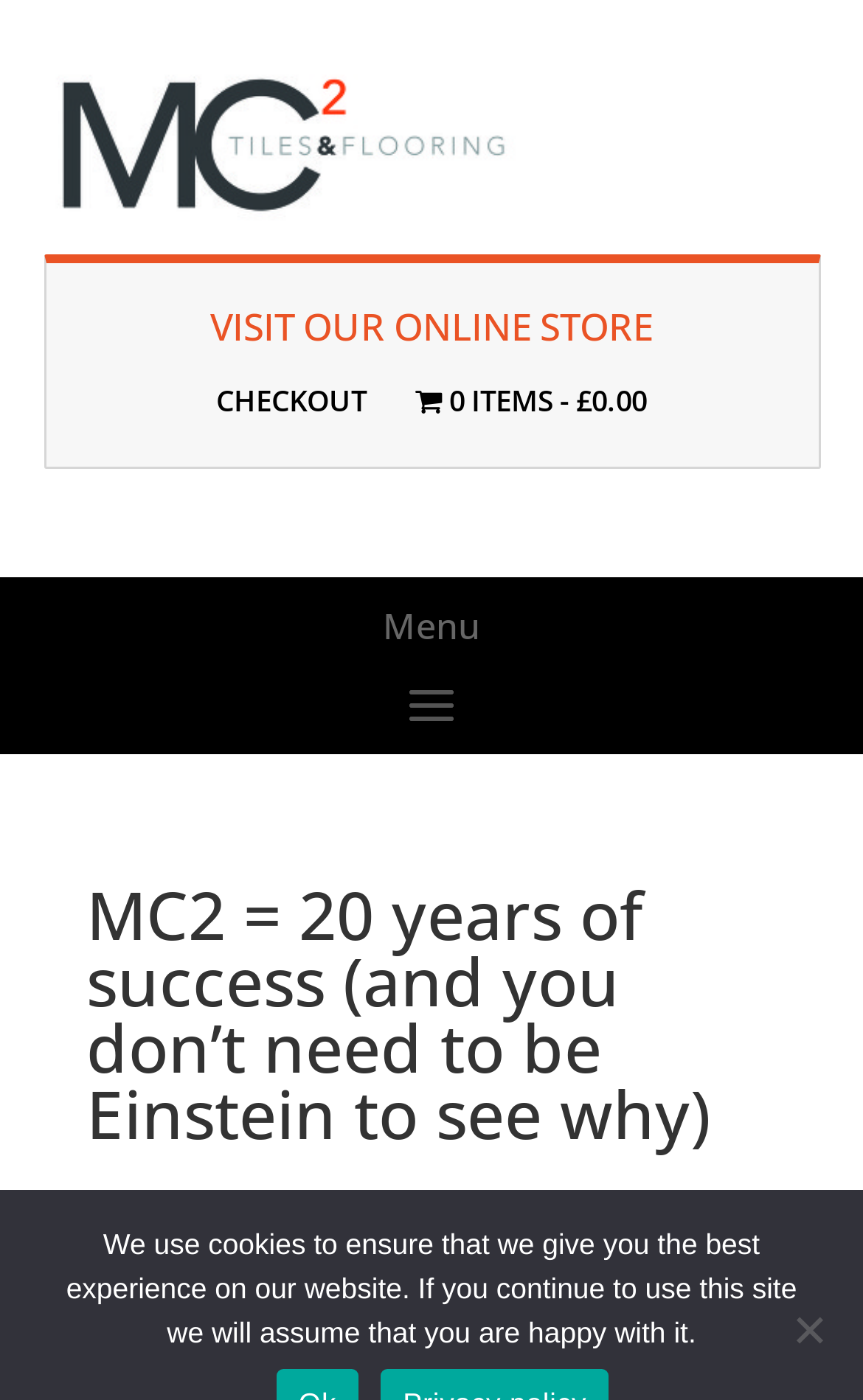Reply to the question with a single word or phrase:
What is the purpose of the 'CHECKOUT' link?

To checkout